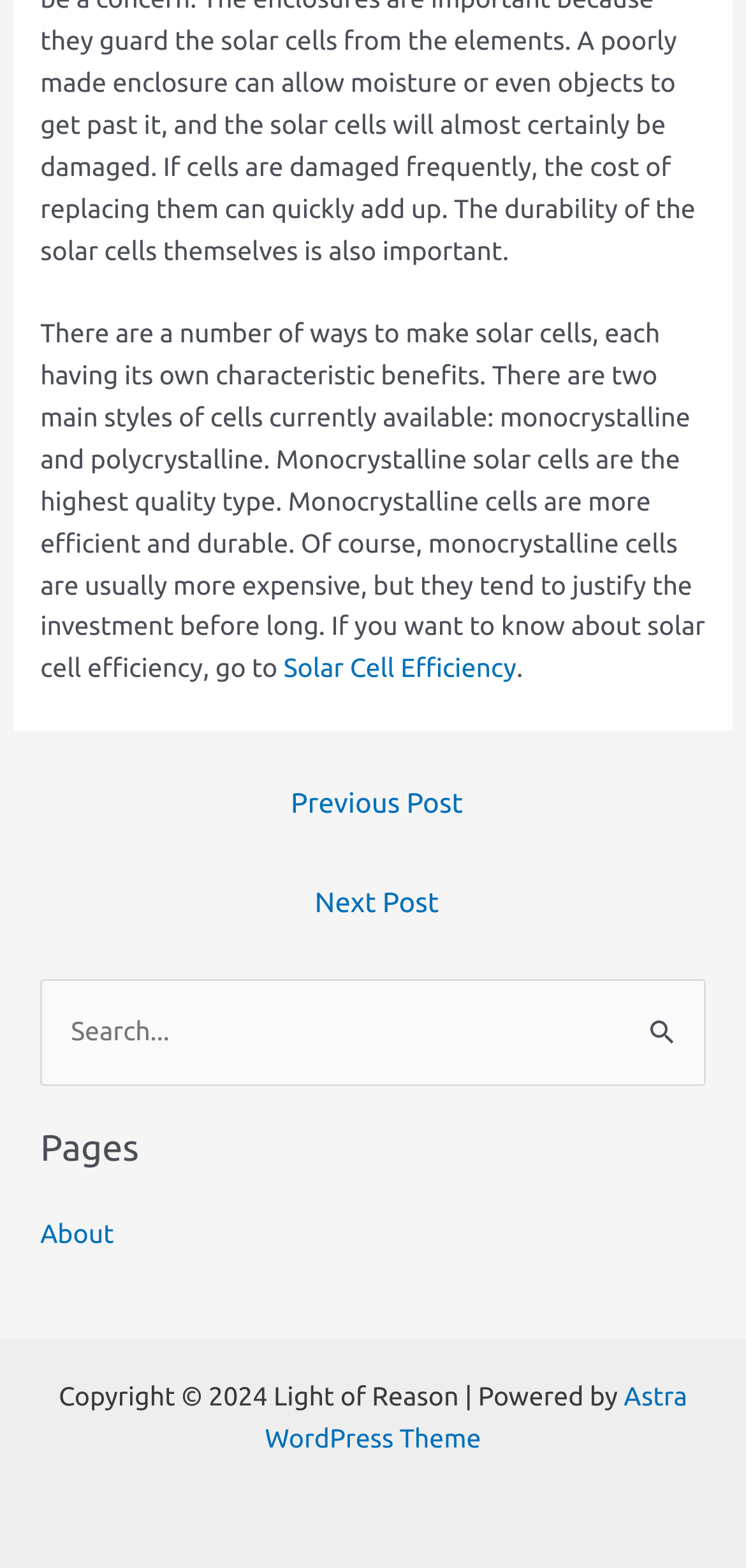Use a single word or phrase to answer the question:
What type of solar cells are considered the highest quality?

Monocrystalline